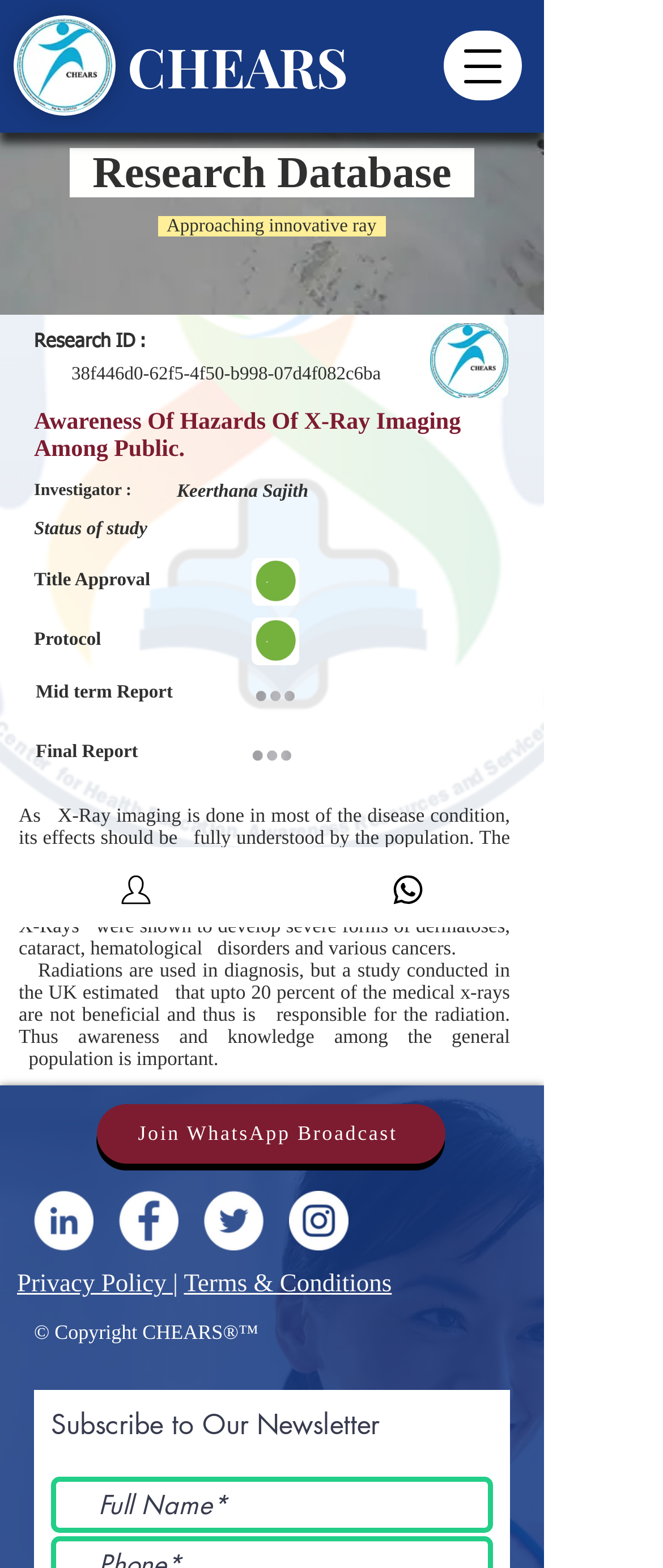Carefully observe the image and respond to the question with a detailed answer:
What is the status of the study?

I found the answer by looking at the section that lists the details of the research study, where it says 'Status of study' followed by the status 'Title Approval'.